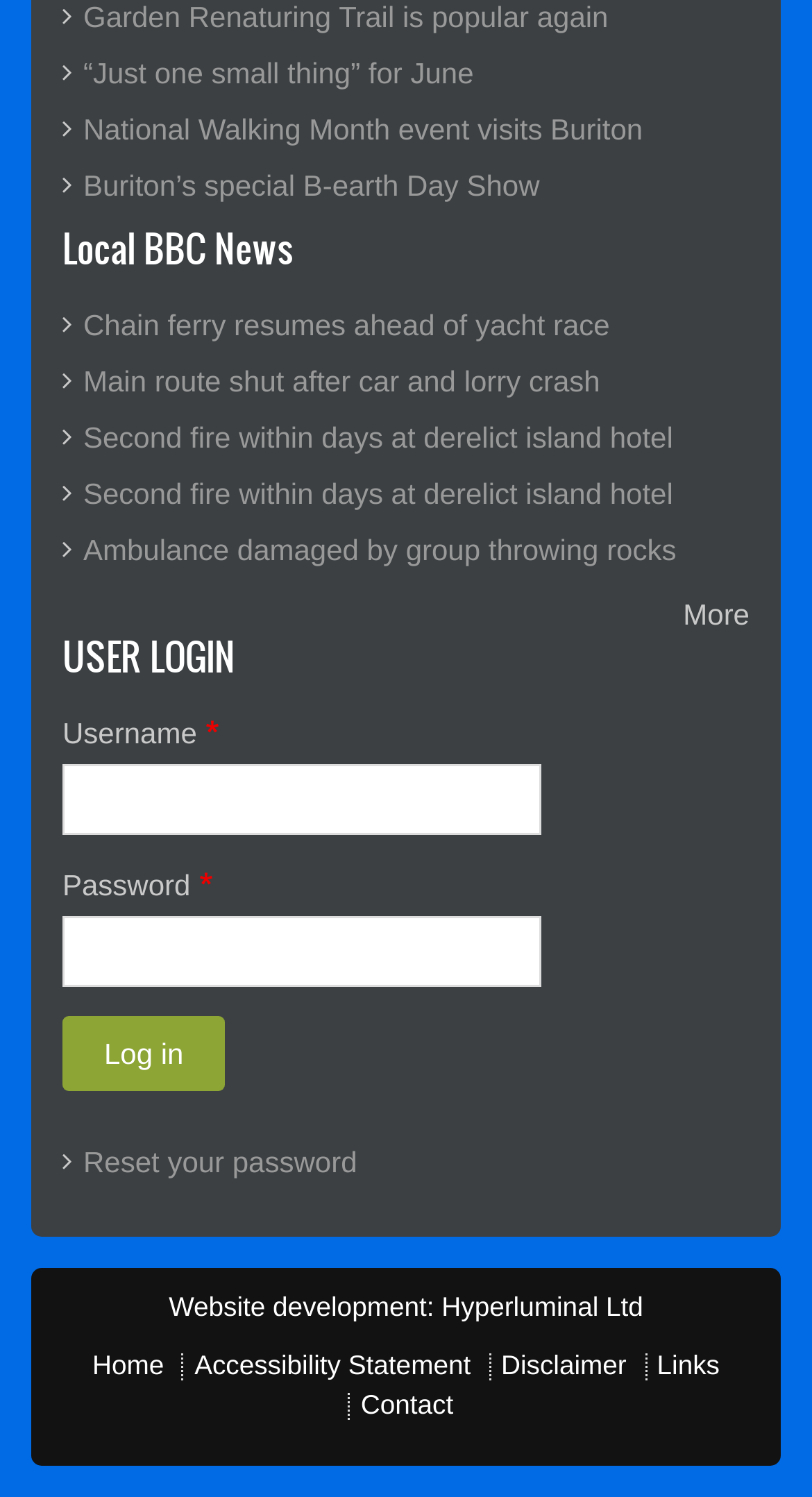Pinpoint the bounding box coordinates of the element you need to click to execute the following instruction: "Click the menu". The bounding box should be represented by four float numbers between 0 and 1, in the format [left, top, right, bottom].

None